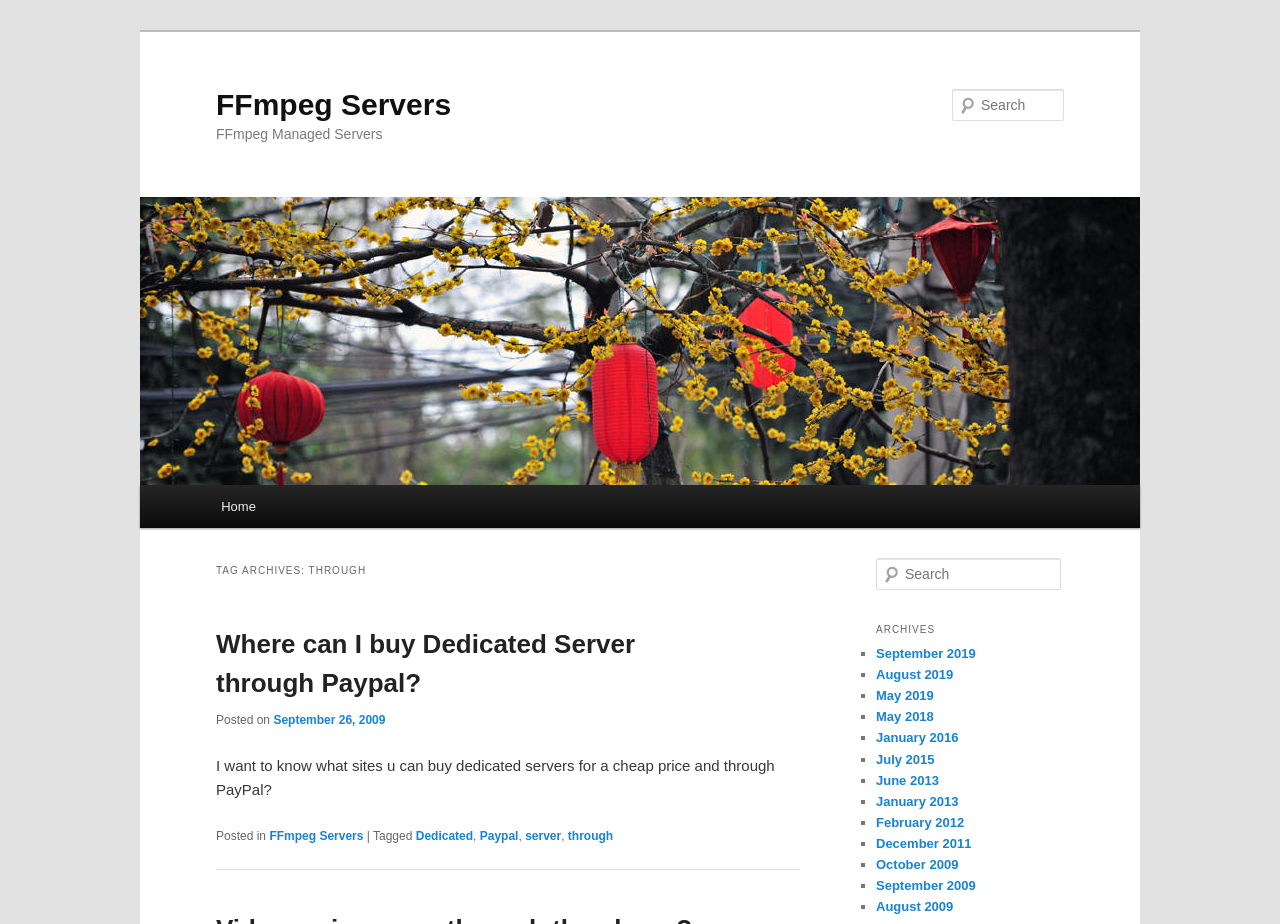Please answer the following question using a single word or phrase: 
How can I navigate to the primary content?

Click 'Skip to primary content'